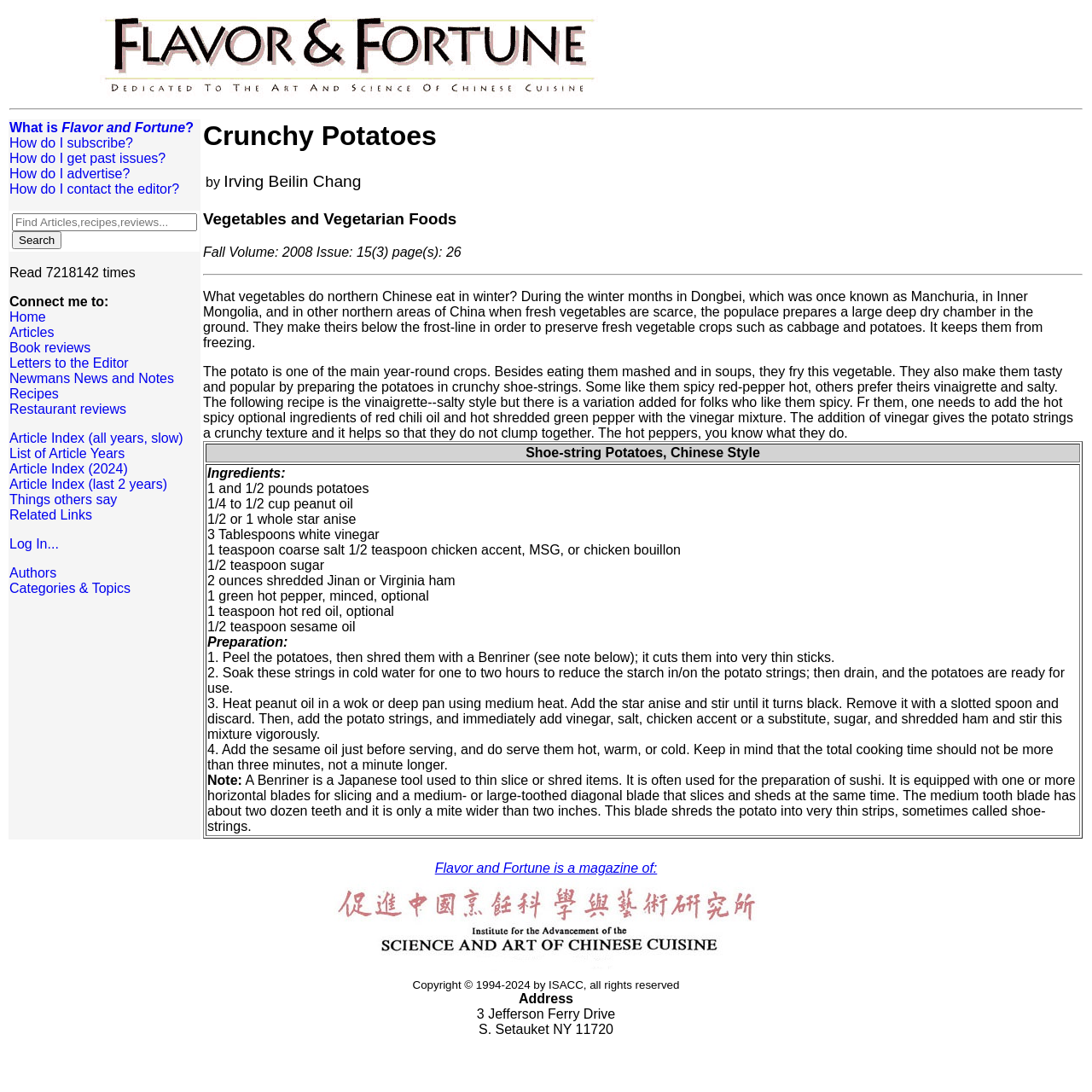Offer a thorough description of the webpage.

The webpage is about Flavor and Fortune, a publication focused on Chinese cuisine. At the top of the page, there is a logo image, followed by a horizontal separator. Below the separator, there is a menu bar with multiple menu items, including "What is Flavor and Fortune?", "How do I subscribe?", "How do I get past issues?", "How do I advertise?", and "How do I contact the editor?". 

To the right of the menu bar, there is a search function with a text box and a "Search" button. Below the search function, there is a section with the text "Read 7218142 times" and "Connect me to:". 

The main content of the page is a list of menu items, including "Home", "Articles", "Book reviews", "Letters to the Editor", "Newmans News and Notes", "Recipes", "Restaurant reviews", "Article Index (all years, slow)", "List of Article Years", "Article Index (2024)", and "Article Index (last 2 years)". Each menu item is a link that can be clicked to access the corresponding content.